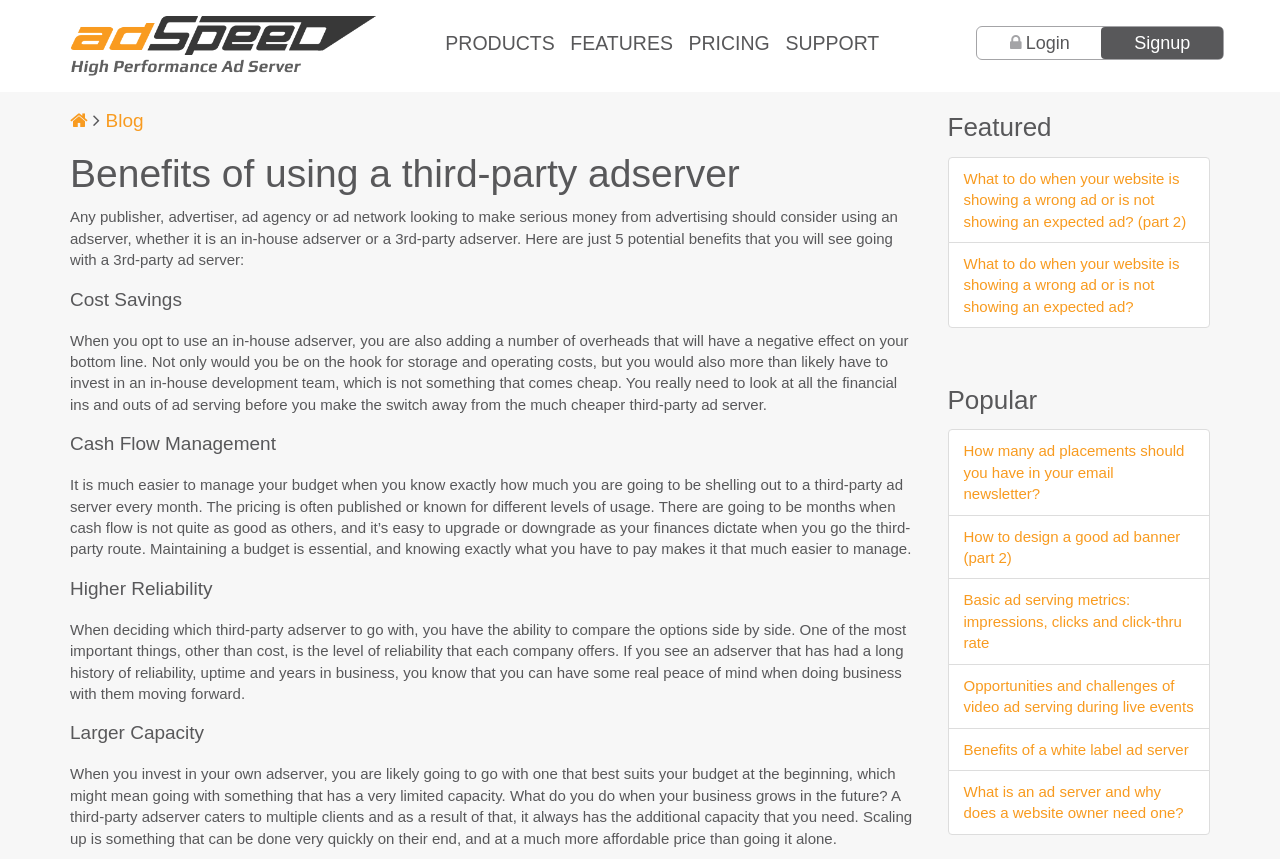Could you indicate the bounding box coordinates of the region to click in order to complete this instruction: "Login".

[0.764, 0.031, 0.859, 0.069]